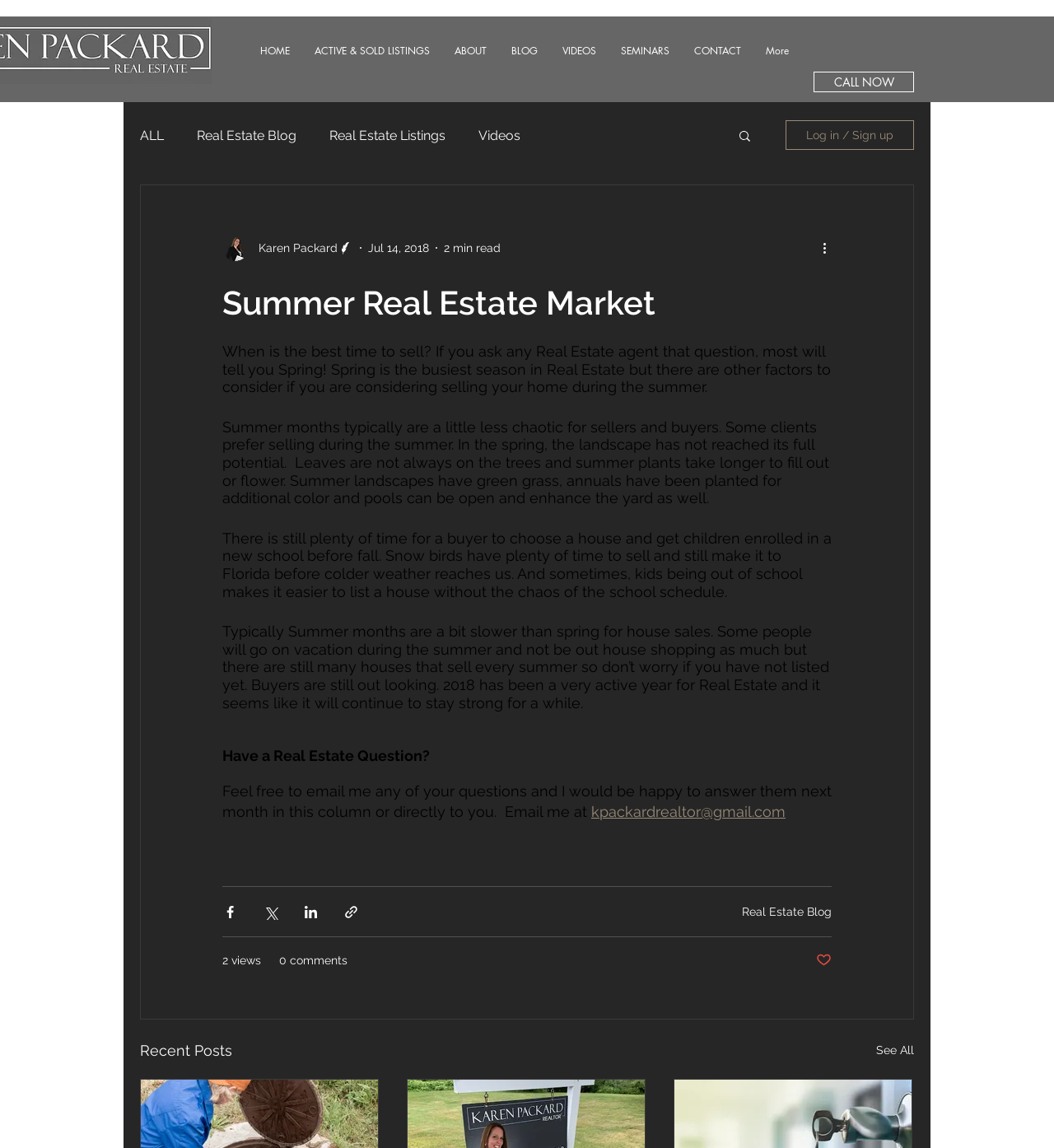What is the purpose of the 'Search' button?
Refer to the image and provide a detailed answer to the question.

I inferred the purpose of the 'Search' button by its label and its location next to the navigation links, suggesting that it is used to search for something on the website.